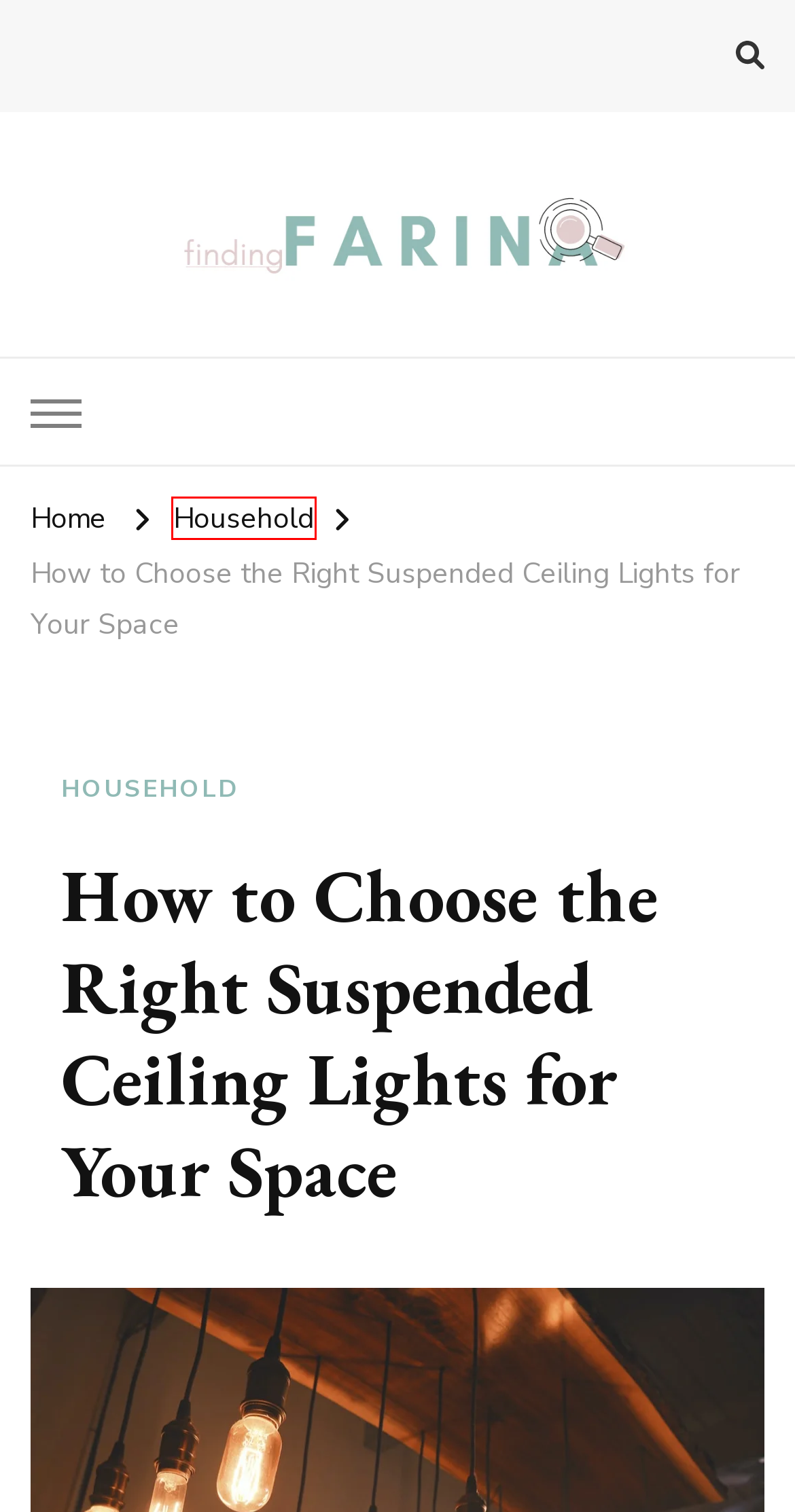Given a screenshot of a webpage with a red bounding box, please pick the webpage description that best fits the new webpage after clicking the element inside the bounding box. Here are the candidates:
A. October 2020 - Finding Farina
B. June 2021 - Finding Farina
C. September 2023 - Finding Farina
D. Comments for Finding Farina
E. August 2023 - Finding Farina
F. Finding Farina - Taking Care of Finances, Health & Home
G. Household Archives - Finding Farina
H. July 2023 - Finding Farina

G